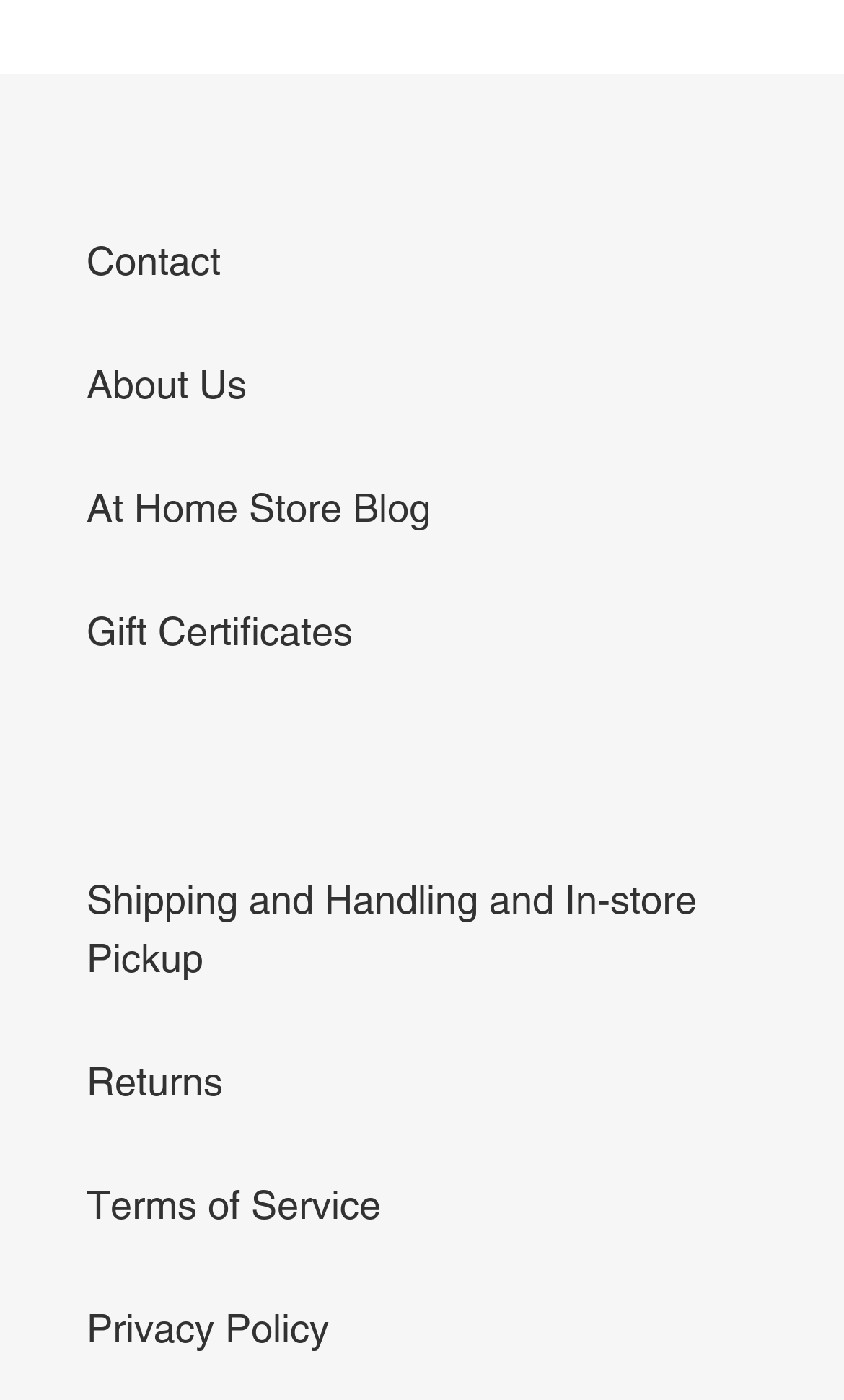What is the second link from the top in the navigation menu?
Please provide a single word or phrase as the answer based on the screenshot.

About Us